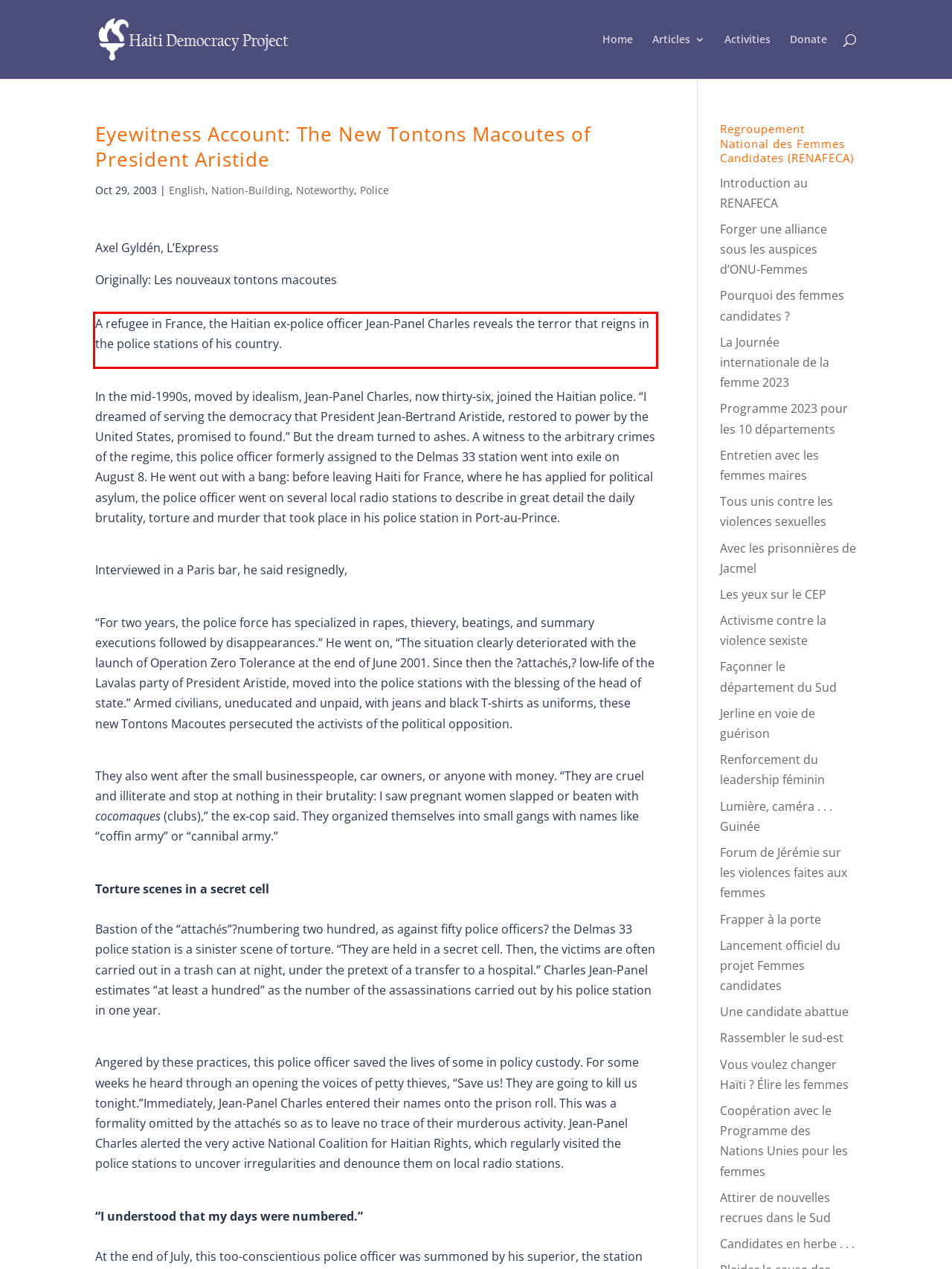Look at the webpage screenshot and recognize the text inside the red bounding box.

A refugee in France, the Haitian ex-police officer Jean-Panel Charles reveals the terror that reigns in the police stations of his country.